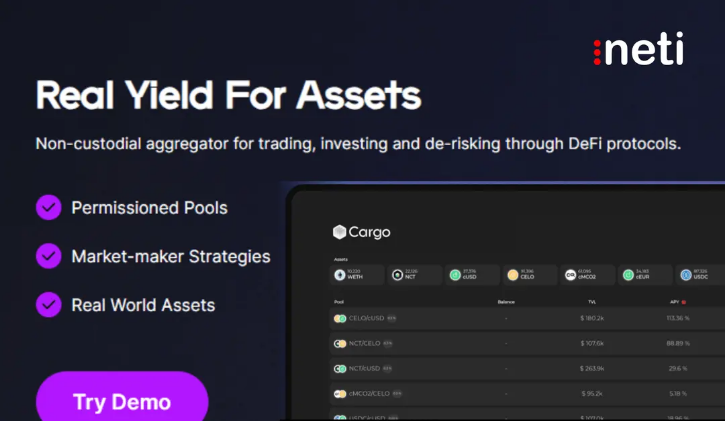Detail every visible element in the image extensively.

The image showcases a modern digital interface for Cargo, highlighting its capabilities as a non-custodial aggregator for trading, investing, and risk management through decentralized finance (DeFi) protocols. The title "Real Yield For Assets" is prominently displayed at the top, emphasizing the platform's focus on generating actual returns. Below the title, key features such as "Permissioned Pools," "Market-maker Strategies," and "Real World Assets" are illustrated through checkmarks, providing a concise overview of the services offered. The interface, shown on a sleek device, features various assets, their balances, total yield (TVL), and annual yield percentage (APY), presenting a clear and user-friendly design. The call-to-action button "Try Demo" invites users to explore the platform further, fostering engagement. The dark background enhances the vividness of the digital elements, creating a visually appealing presentation suited for a tech-savvy audience. The logo for "neti" is positioned in the top right corner, reinforcing the brand identity.